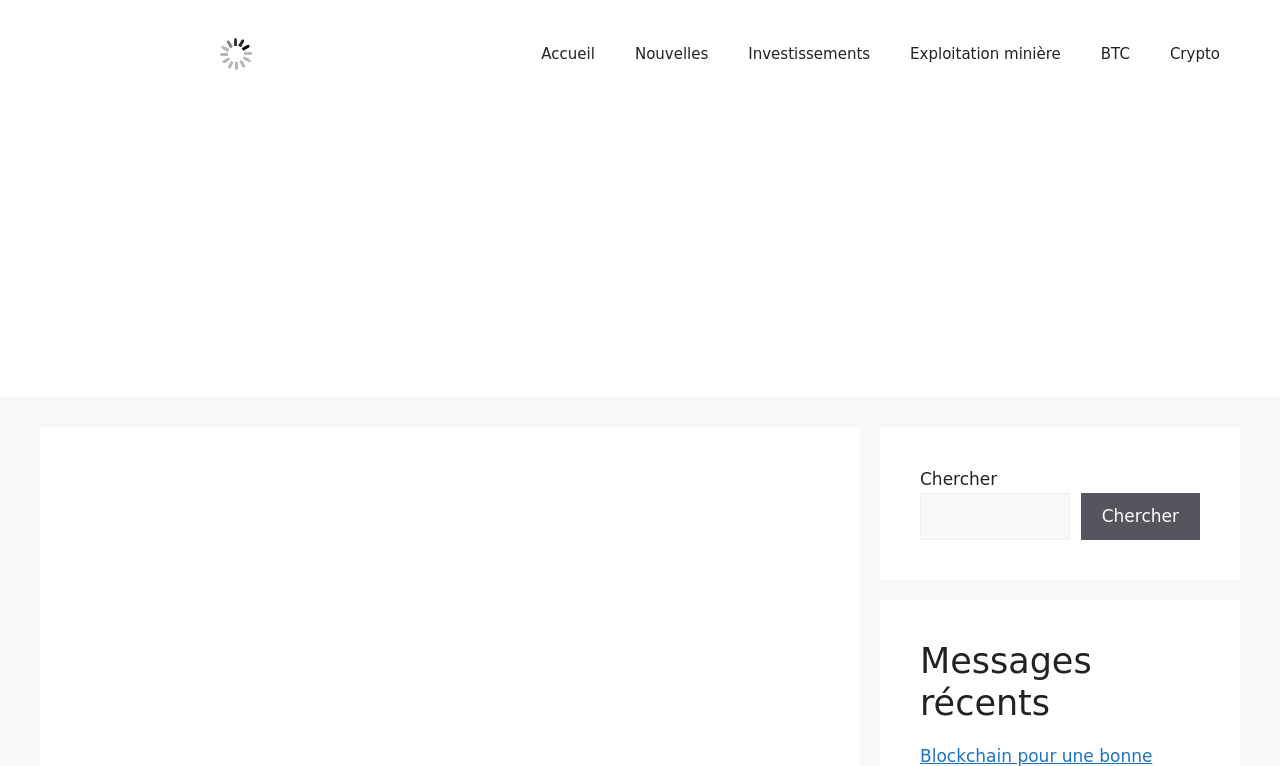Please identify the coordinates of the bounding box that should be clicked to fulfill this instruction: "search".

[0.719, 0.643, 0.836, 0.705]